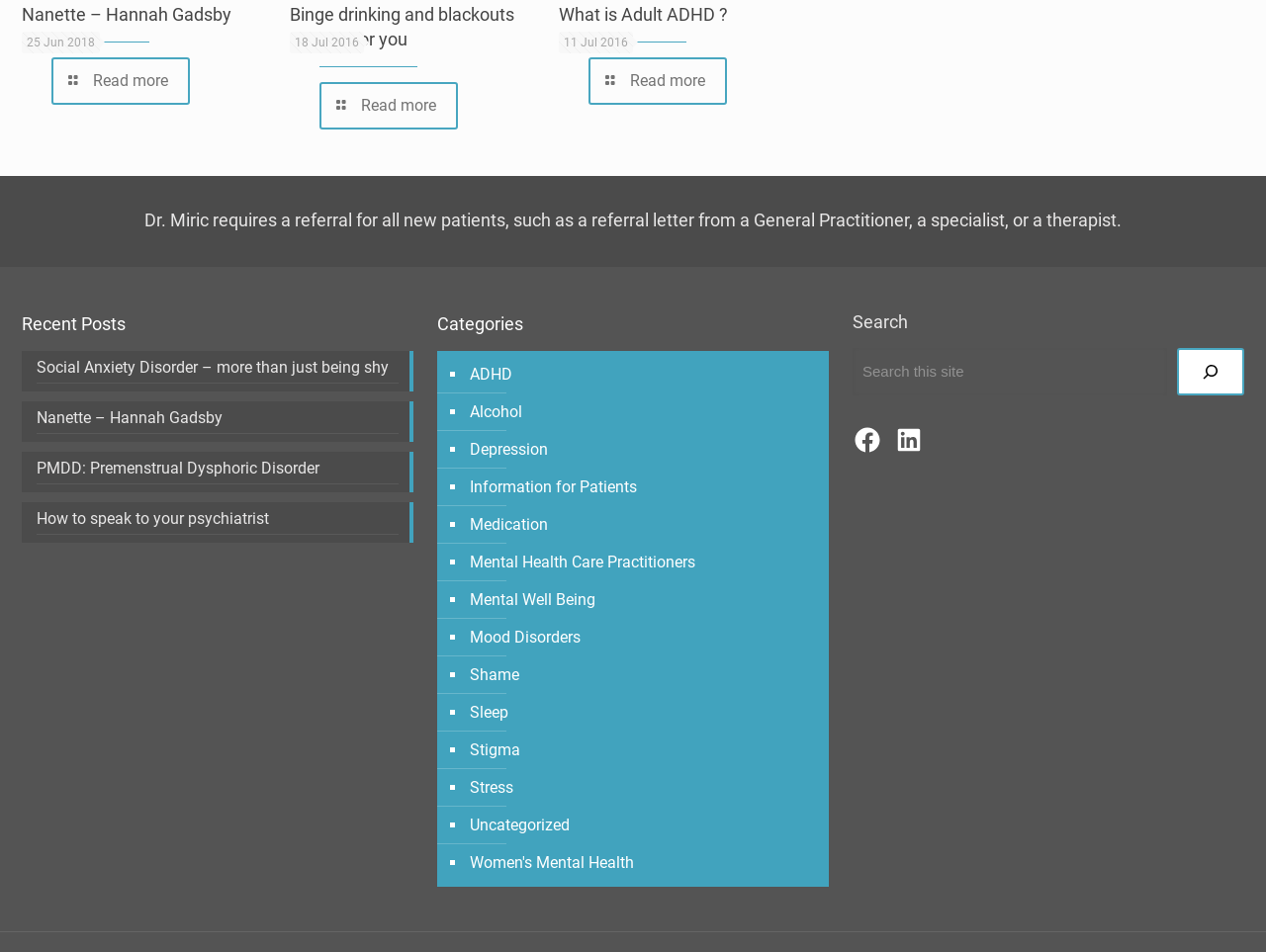Pinpoint the bounding box coordinates of the element you need to click to execute the following instruction: "Read more about Nanette – Hannah Gadsby". The bounding box should be represented by four float numbers between 0 and 1, in the format [left, top, right, bottom].

[0.017, 0.004, 0.183, 0.026]